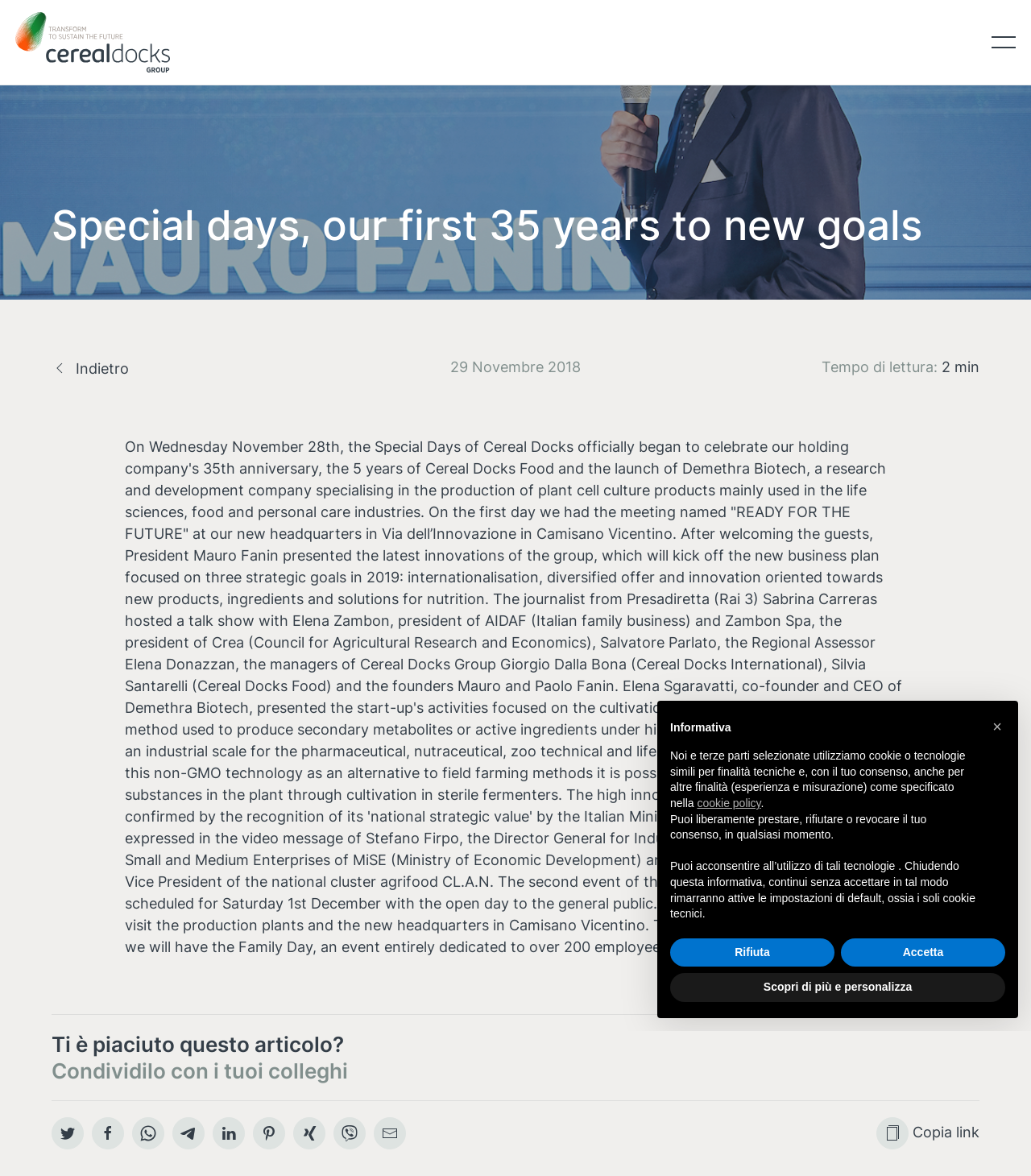How many people are expected to visit the production plants on December 1st? Look at the image and give a one-word or short phrase answer.

1,000